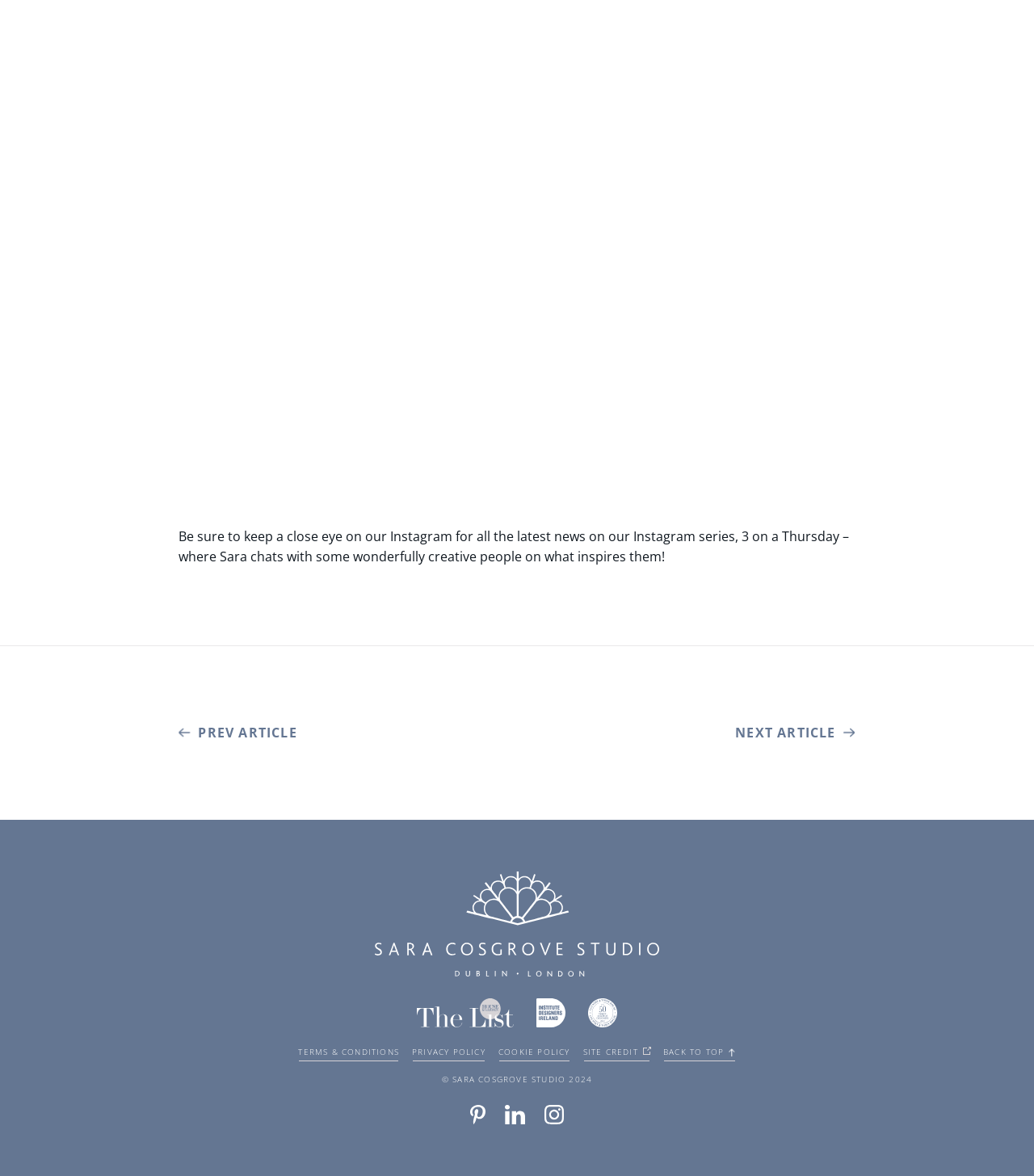What is the year of the copyright?
Using the picture, provide a one-word or short phrase answer.

2024